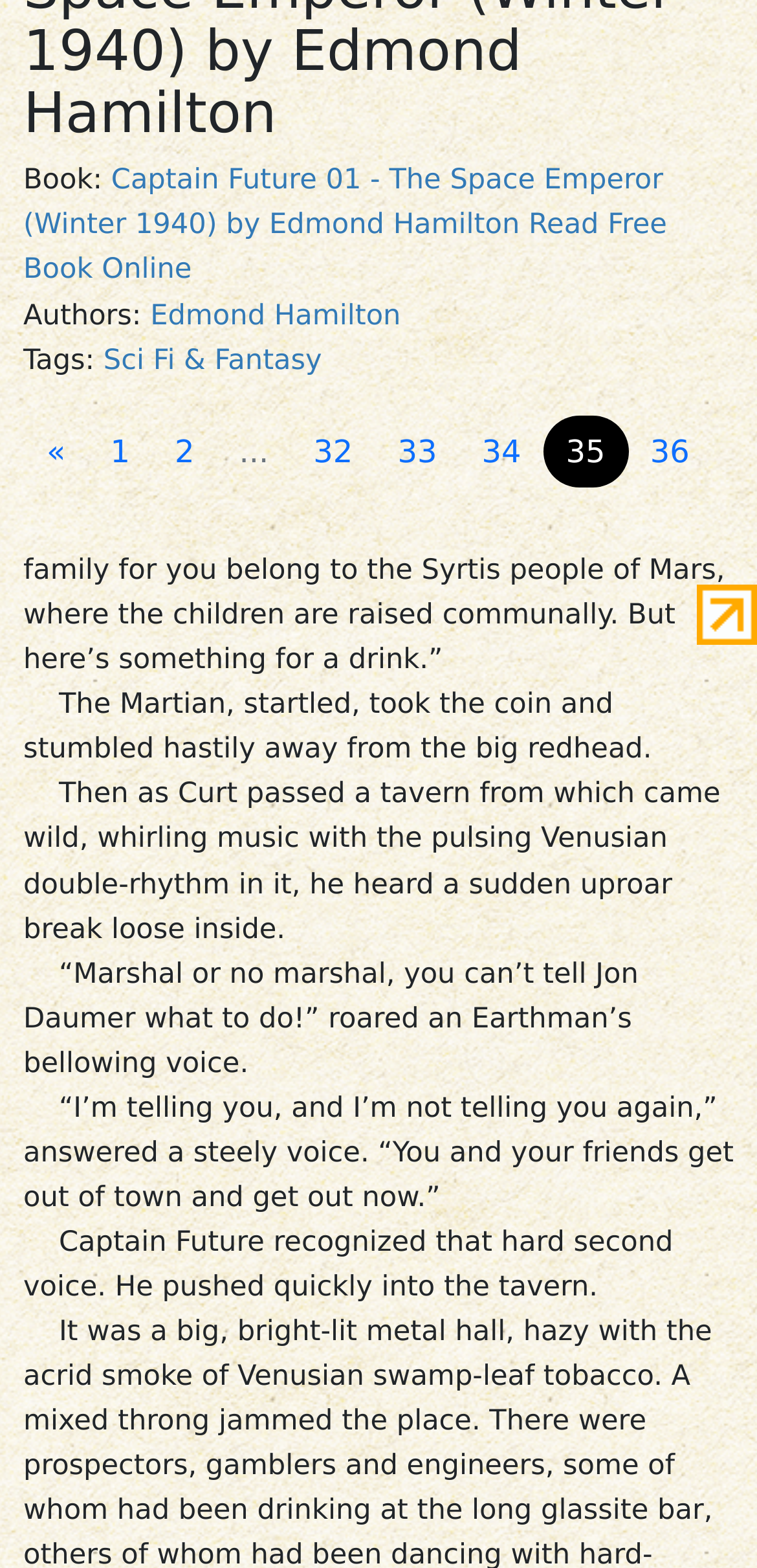Bounding box coordinates are specified in the format (top-left x, top-left y, bottom-right x, bottom-right y). All values are floating point numbers bounded between 0 and 1. Please provide the bounding box coordinate of the region this sentence describes: Sci Fi & Fantasy

[0.137, 0.22, 0.425, 0.24]